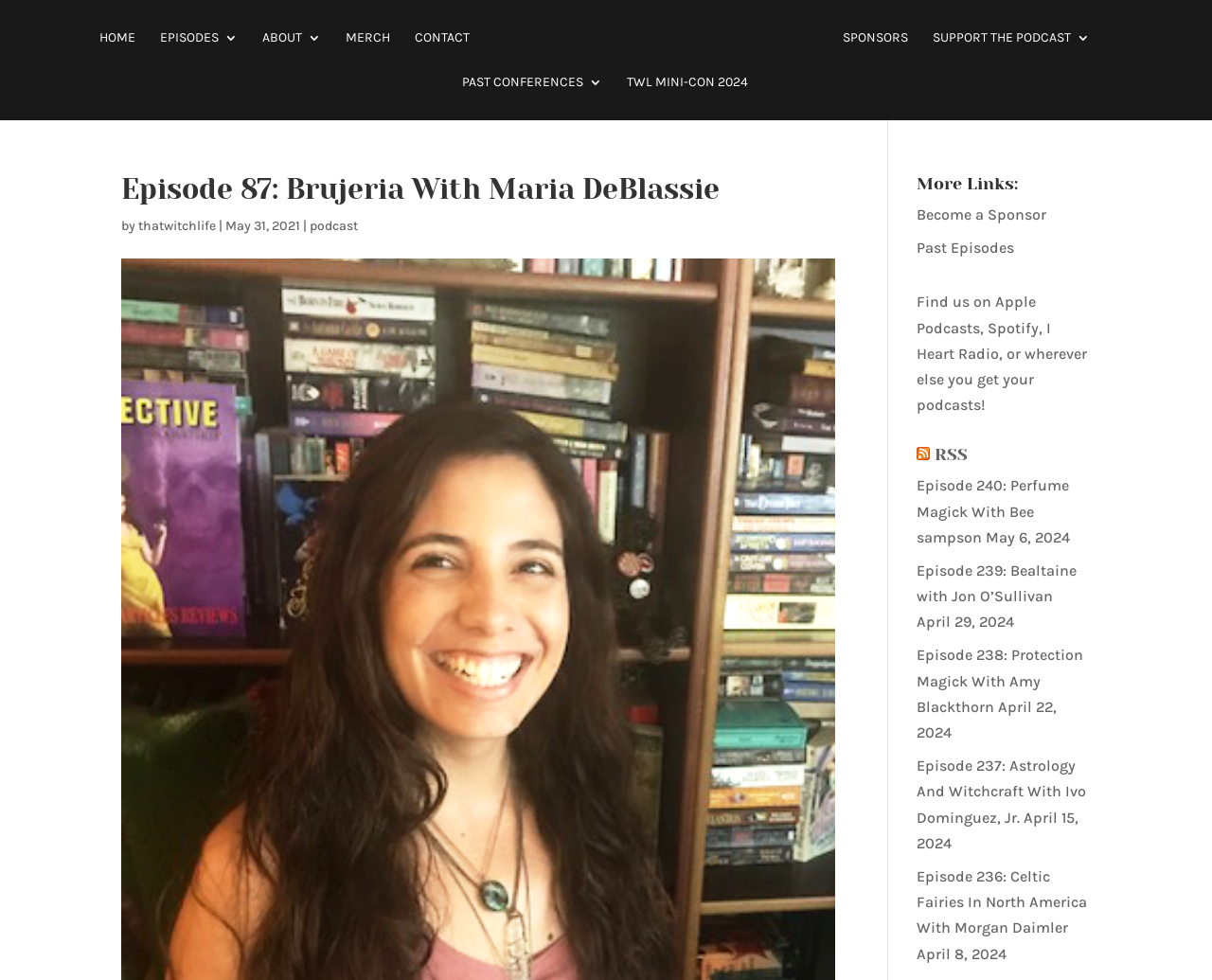Can you provide the bounding box coordinates for the element that should be clicked to implement the instruction: "subscribe to RSS"?

[0.756, 0.454, 0.767, 0.474]